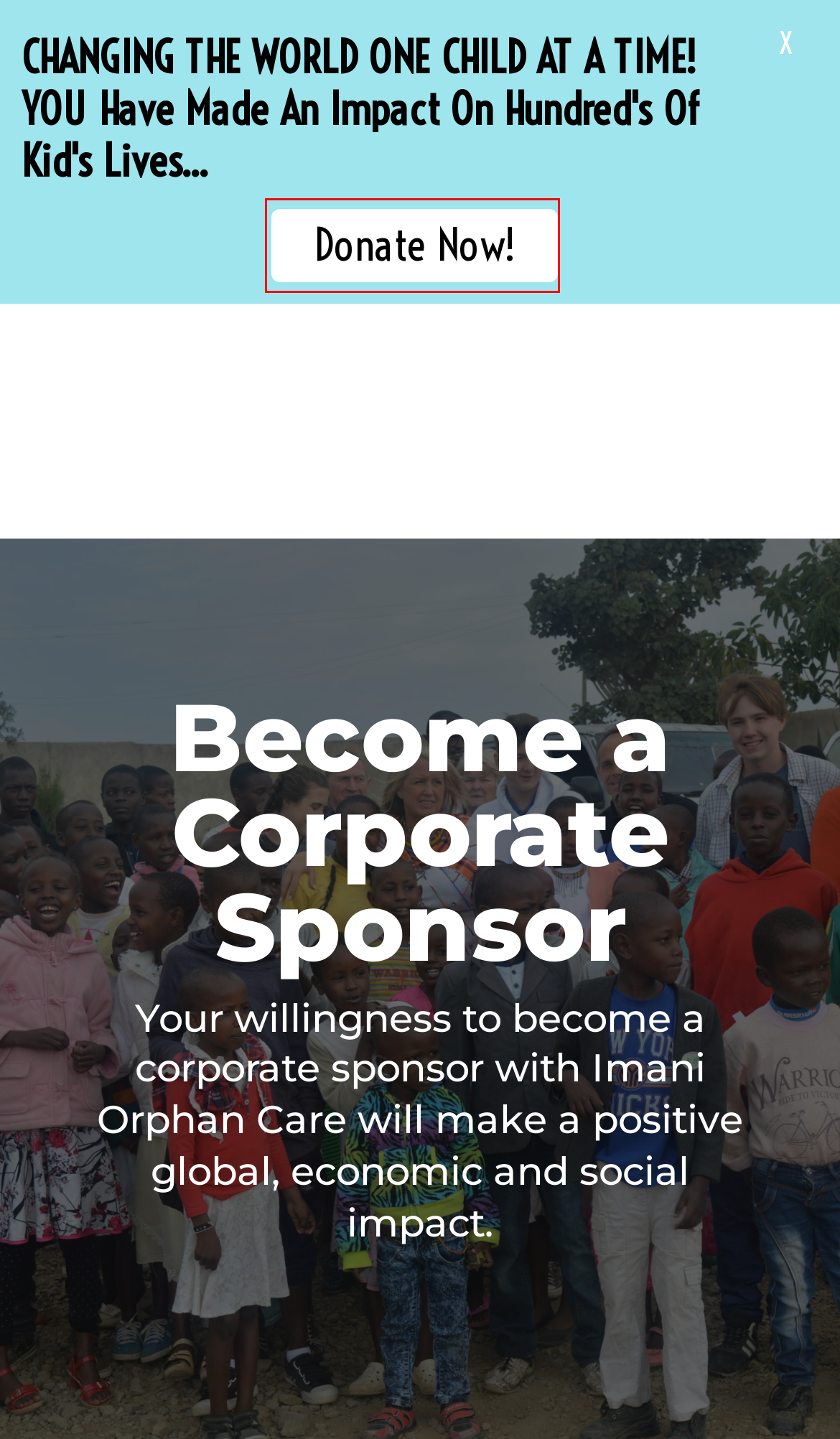Please examine the screenshot provided, which contains a red bounding box around a UI element. Select the webpage description that most accurately describes the new page displayed after clicking the highlighted element. Here are the candidates:
A. Urgent Needs - Imani Orphan Care Foundation
B. Contact Us - Imani Orphan Care Foundation
C. Current Projects - Imani Orphan Care Foundation
D. General Donation - Imani Orphan Care Foundation
E. About Sponsorship - Imani Orphan Care Foundation
F. Imani Orphan Care Missions - Imani Orphan Care Foundation
G. Home - Imani Orphan Care Foundation
H. Our Story - Imani Orphan Care Foundation

D